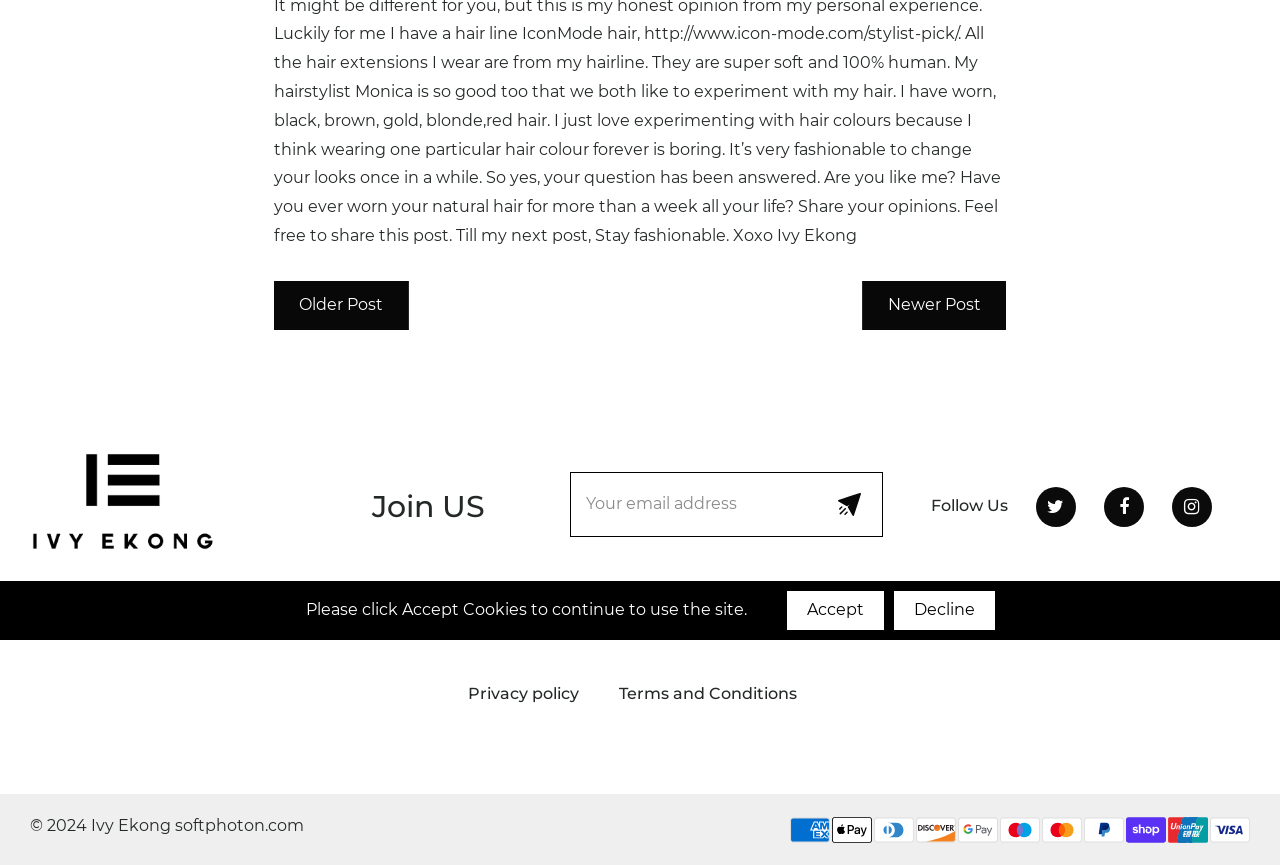Identify the coordinates of the bounding box for the element described below: "Newer Post". Return the coordinates as four float numbers between 0 and 1: [left, top, right, bottom].

[0.673, 0.325, 0.786, 0.381]